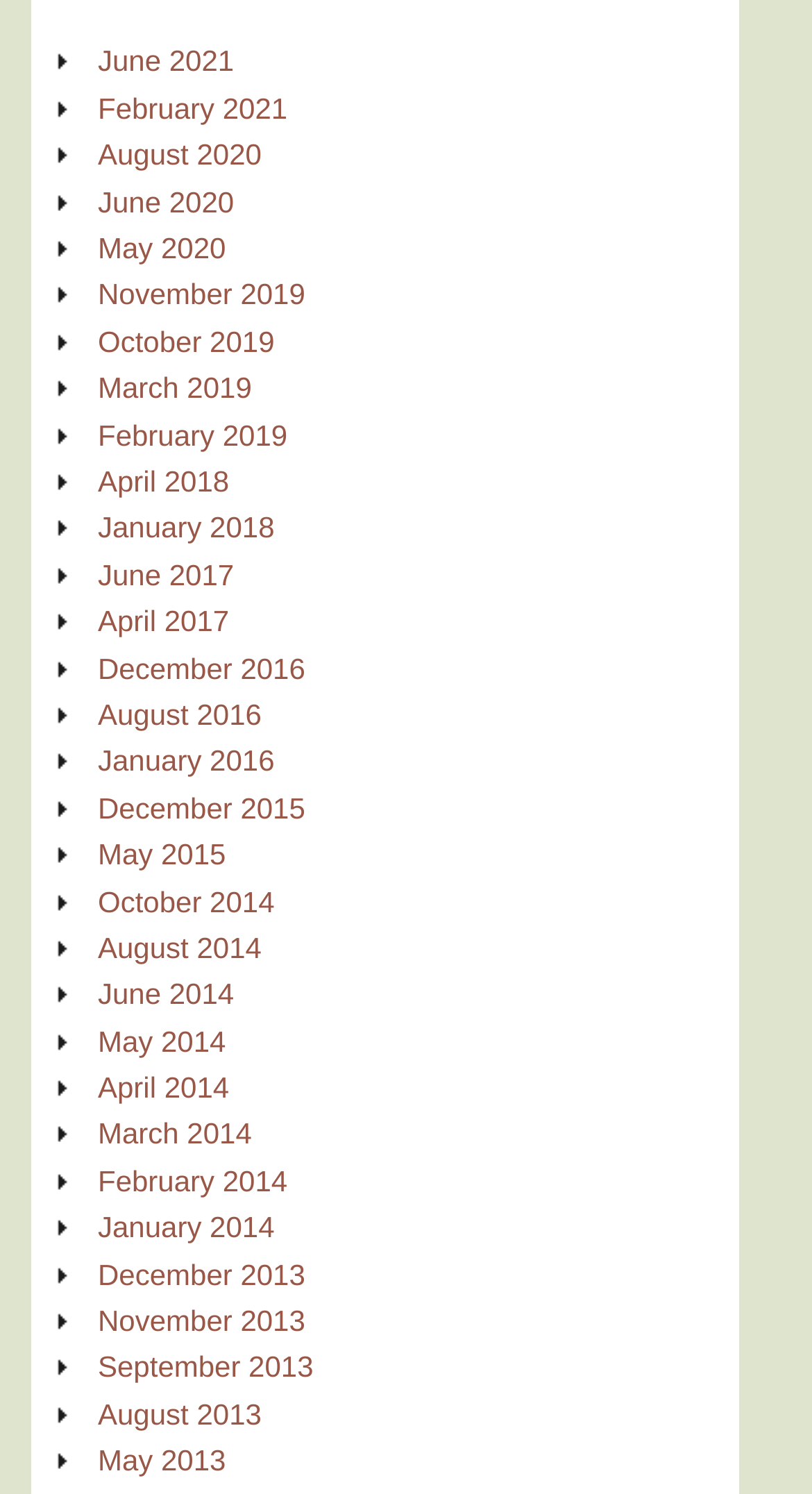Locate the bounding box coordinates of the clickable part needed for the task: "view February 2019".

[0.121, 0.28, 0.354, 0.302]